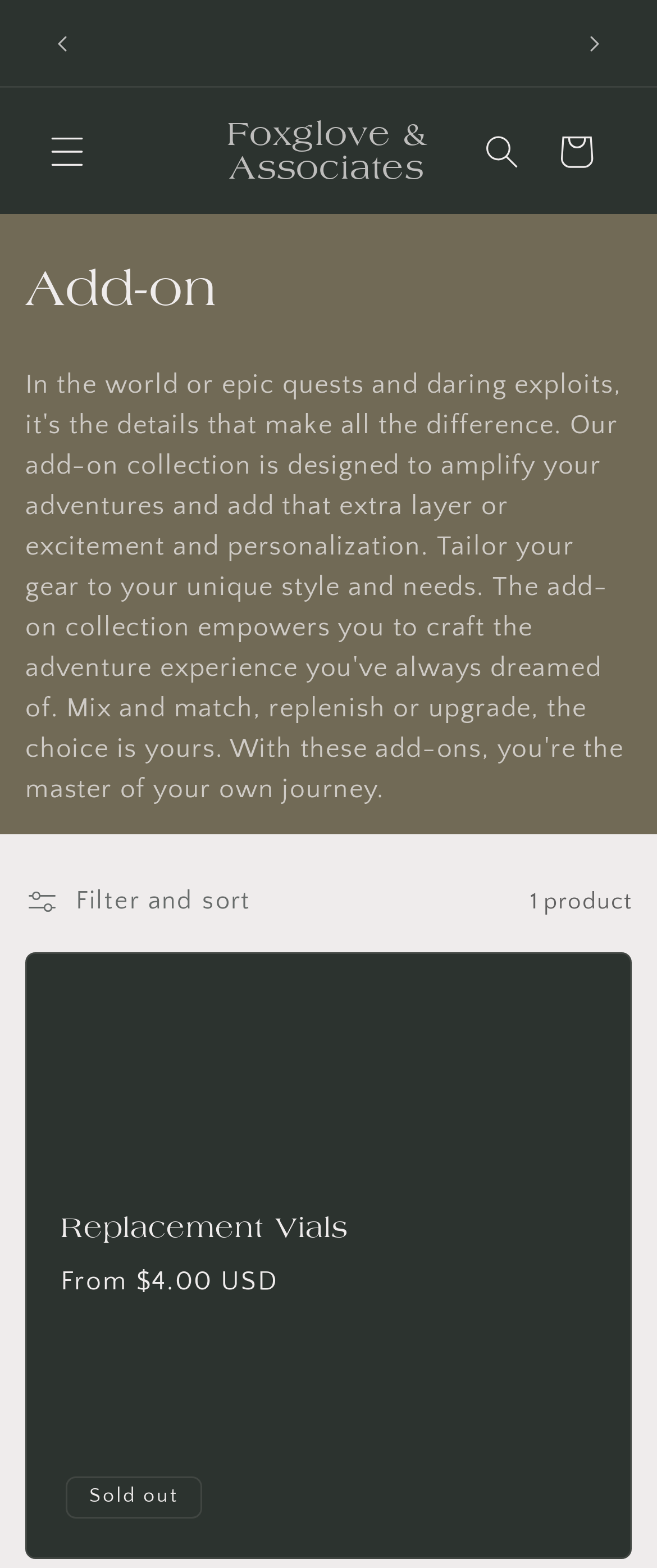Provide the bounding box coordinates for the UI element described in this sentence: "Replacement Vials". The coordinates should be four float values between 0 and 1, i.e., [left, top, right, bottom].

[0.092, 0.772, 0.908, 0.796]